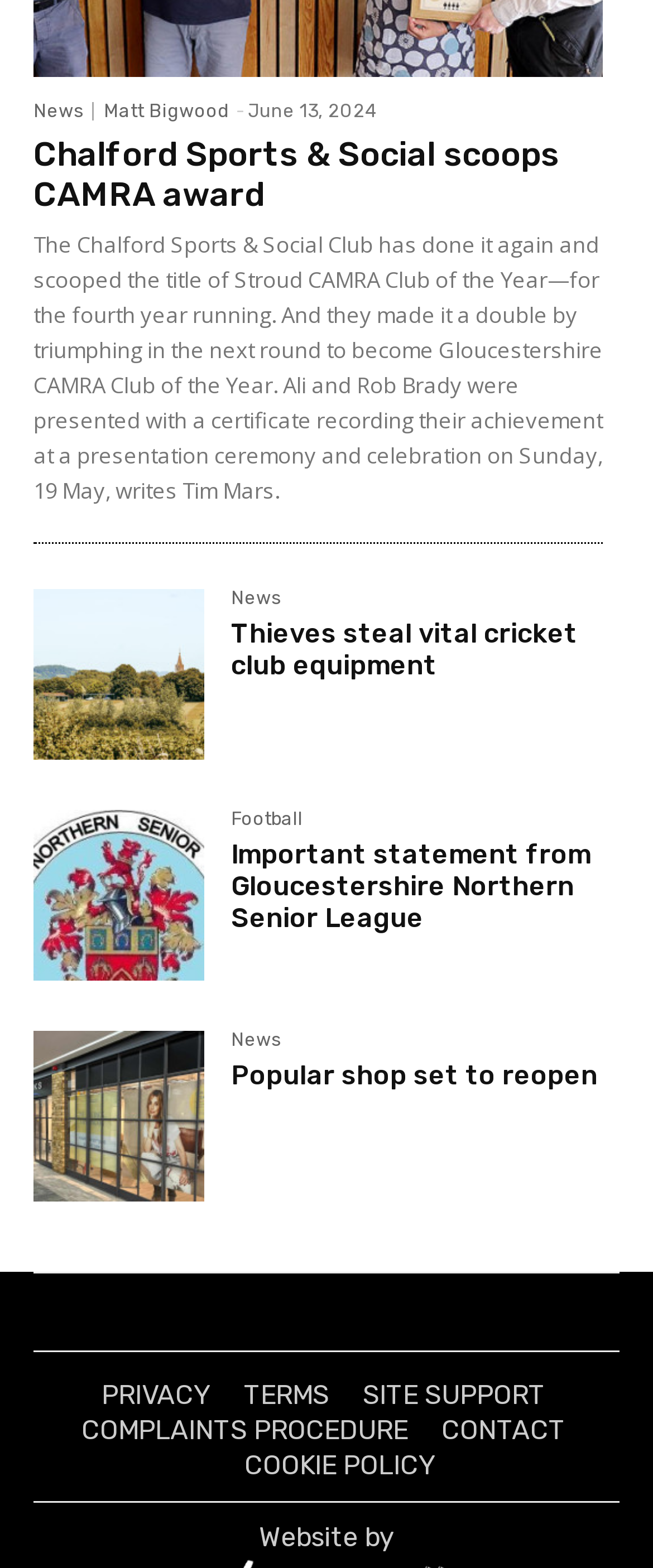Pinpoint the bounding box coordinates of the element to be clicked to execute the instruction: "Click on News".

[0.051, 0.065, 0.144, 0.077]